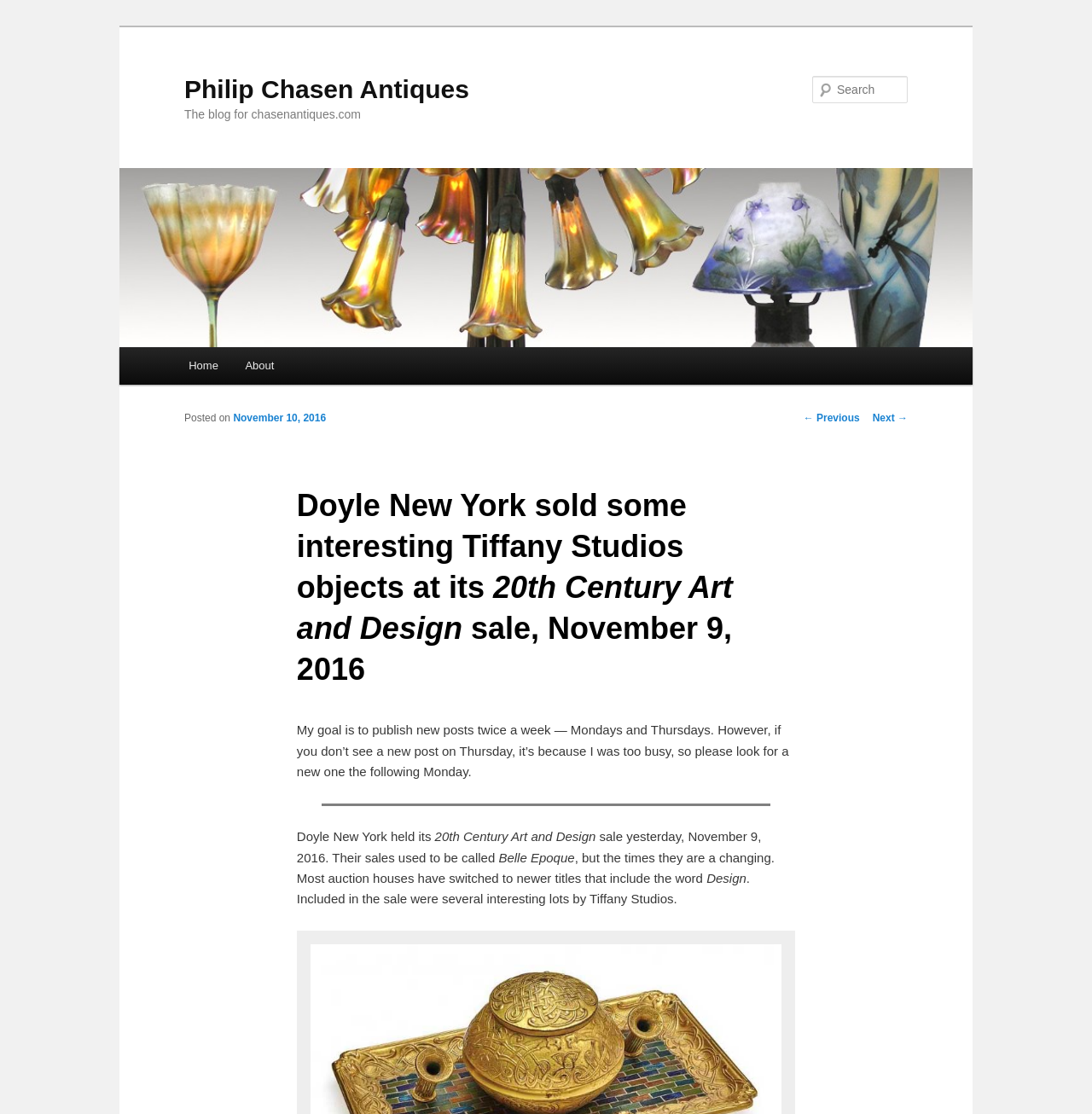Find the bounding box coordinates for the UI element whose description is: "Home". The coordinates should be four float numbers between 0 and 1, in the format [left, top, right, bottom].

[0.16, 0.312, 0.212, 0.345]